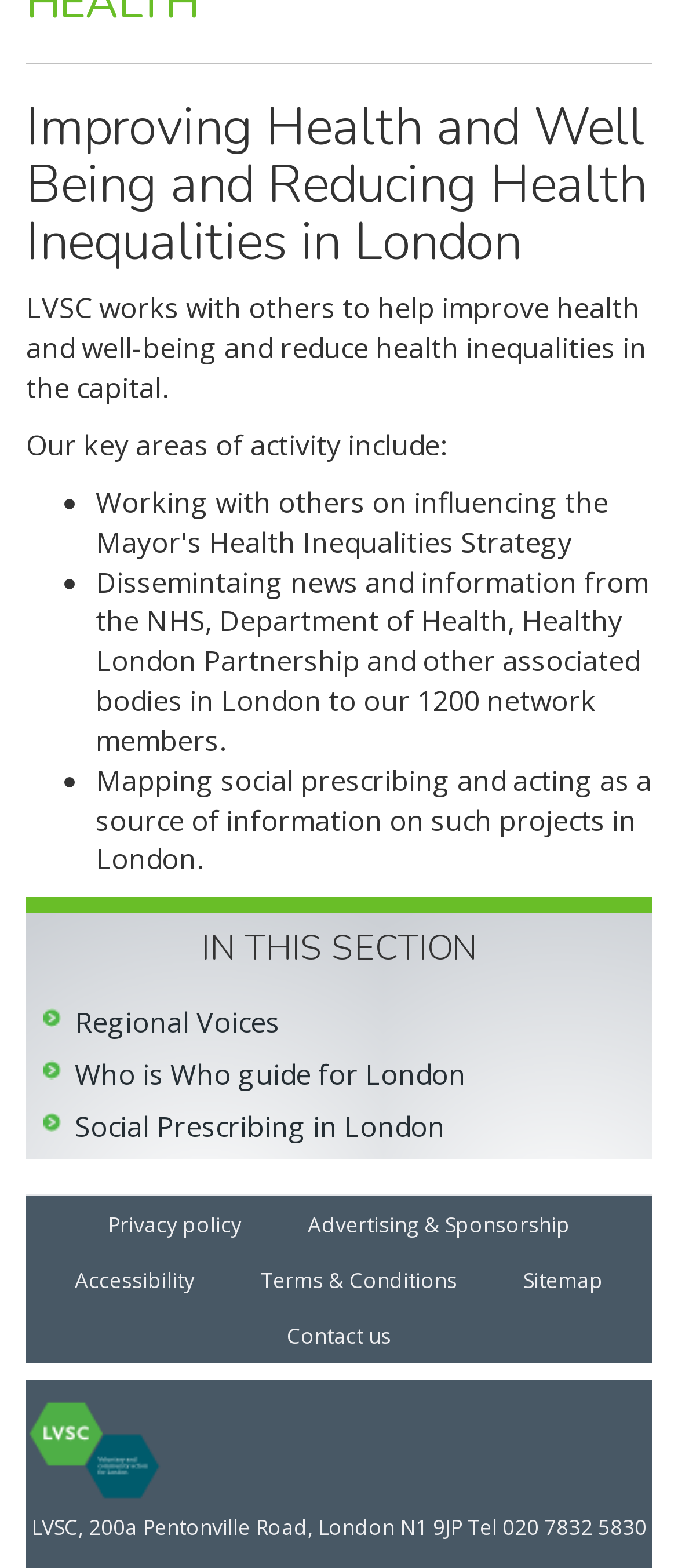Kindly determine the bounding box coordinates for the area that needs to be clicked to execute this instruction: "Learn about 'Improving Health and Well Being and Reducing Health Inequalities in London'".

[0.038, 0.064, 0.962, 0.173]